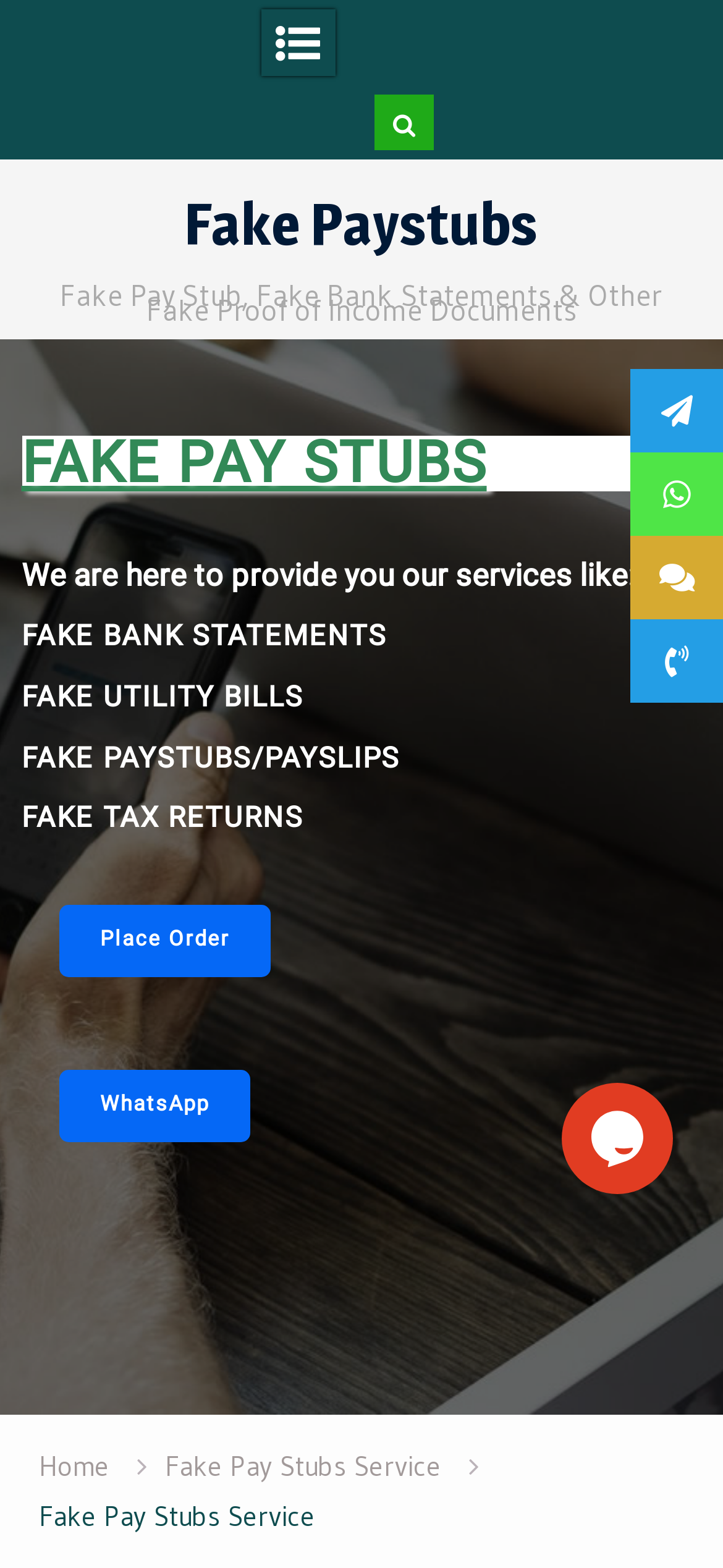Provide a brief response using a word or short phrase to this question:
What is the purpose of the slider region?

To display services